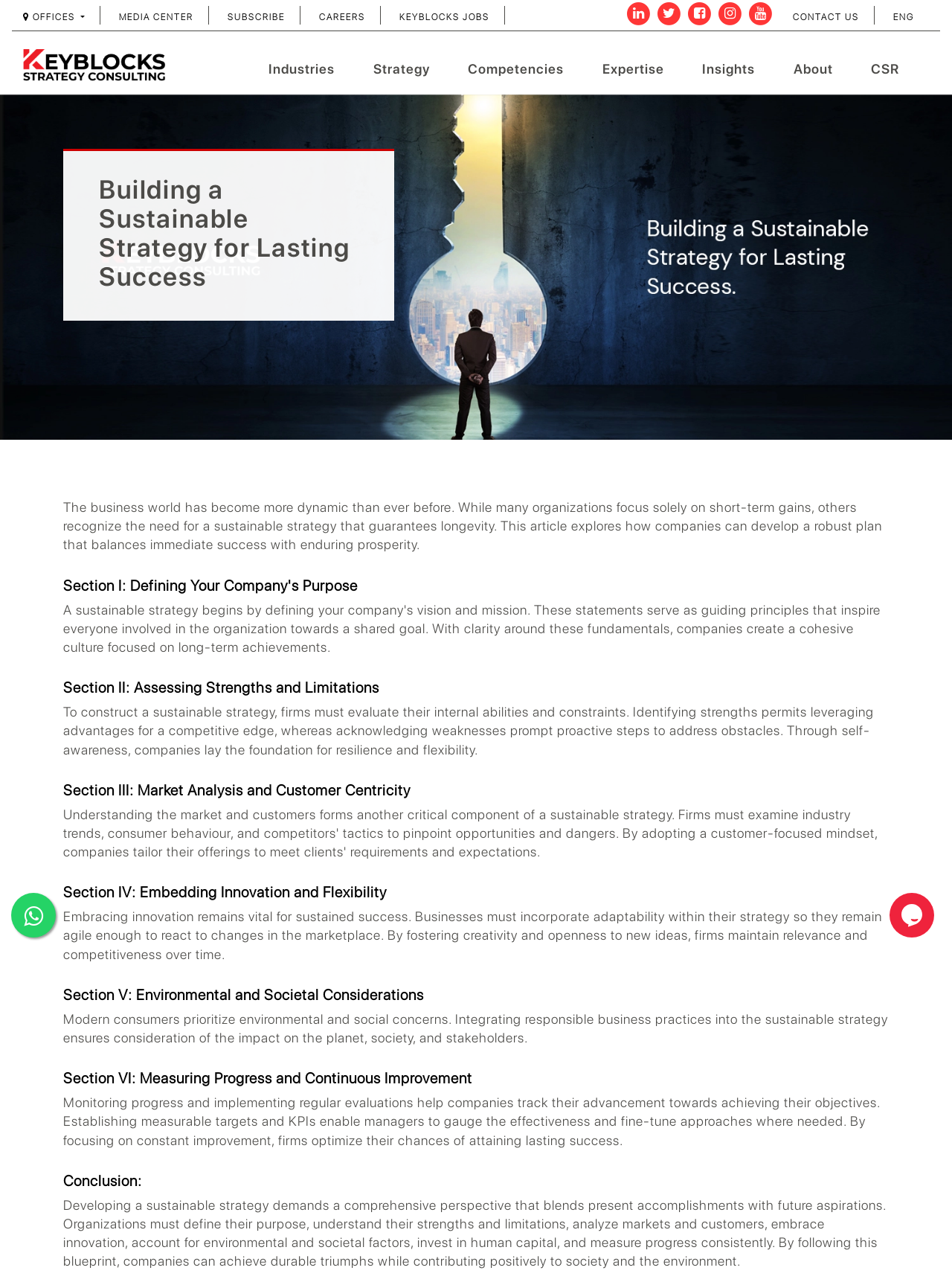Review the image closely and give a comprehensive answer to the question: What is the language of the webpage?

Based on the text content of the webpage, it appears that the language used is English. The webpage does not provide any language options or translations, suggesting that English is the primary language used.